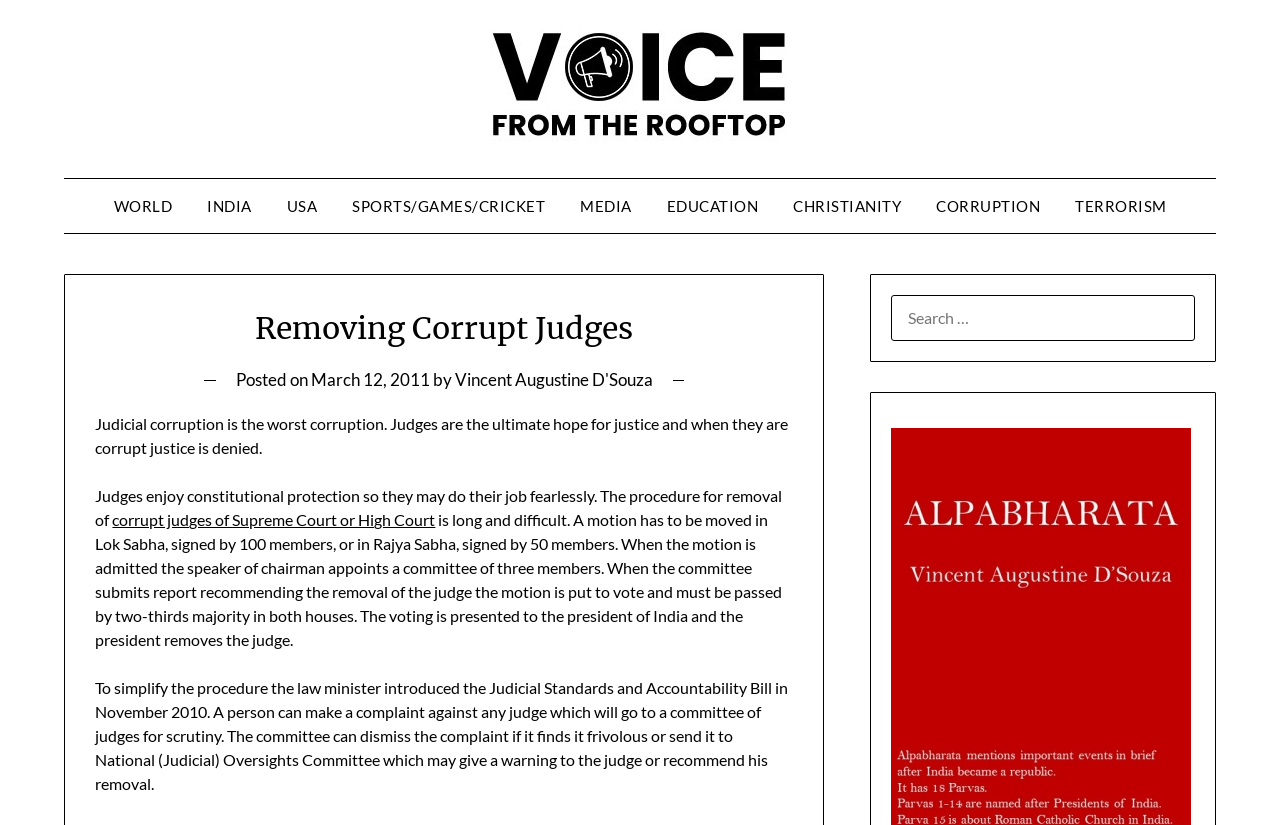Please identify the bounding box coordinates of the element on the webpage that should be clicked to follow this instruction: "Visit the homepage via the 'Voice from the rooftop logo' link". The bounding box coordinates should be given as four float numbers between 0 and 1, formatted as [left, top, right, bottom].

[0.383, 0.036, 0.617, 0.171]